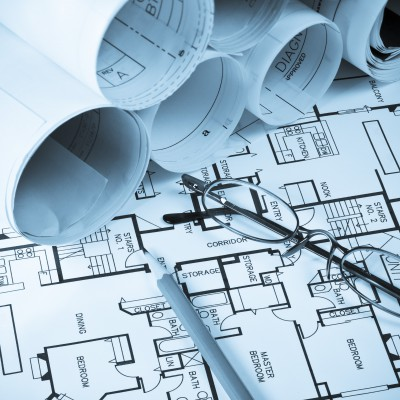Provide a brief response to the question below using one word or phrase:
What tools are surrounding the glasses?

Pencil and a ruler